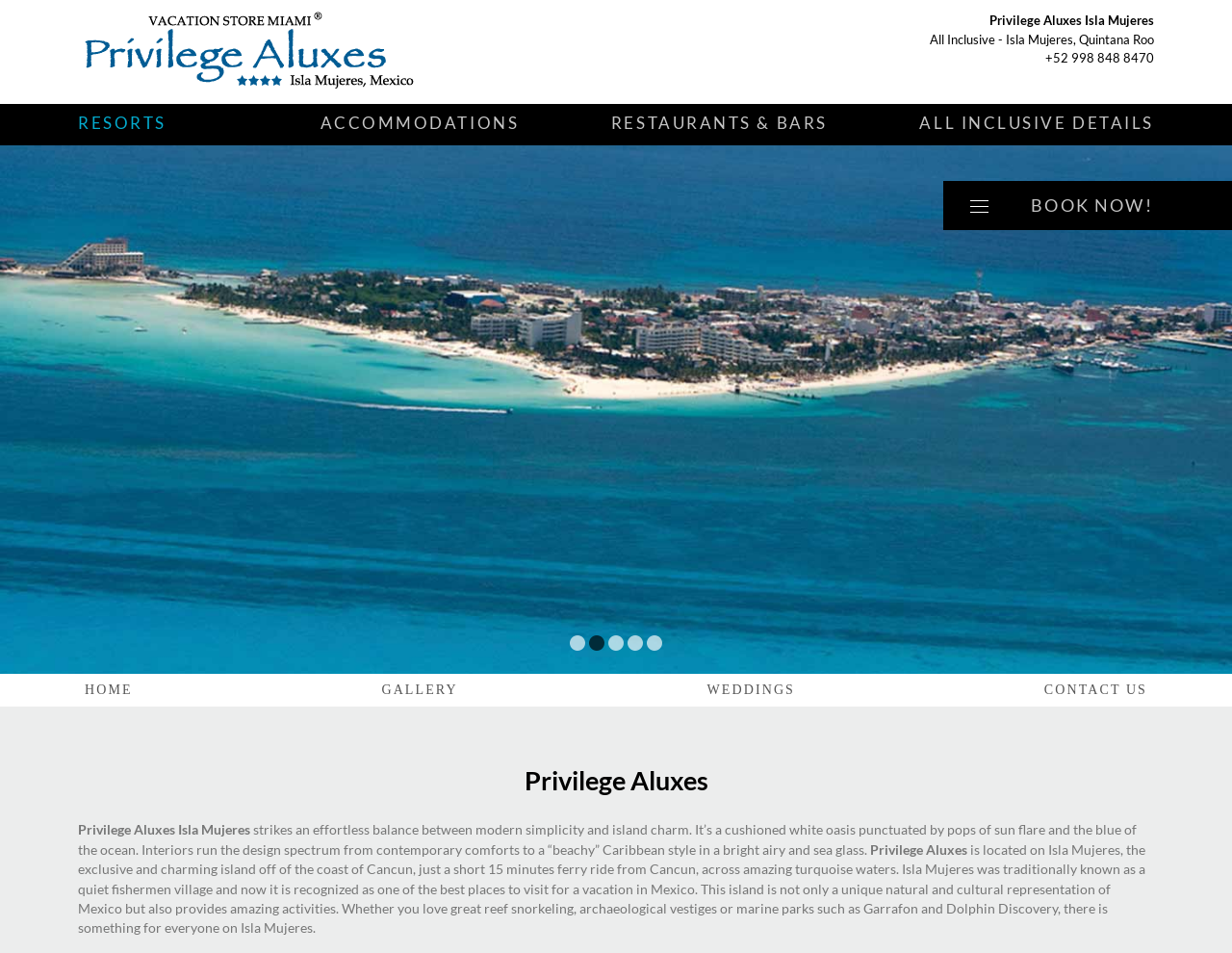Determine the bounding box coordinates for the area that should be clicked to carry out the following instruction: "Call the hotel at +52 998 848 8470".

[0.848, 0.053, 0.937, 0.069]